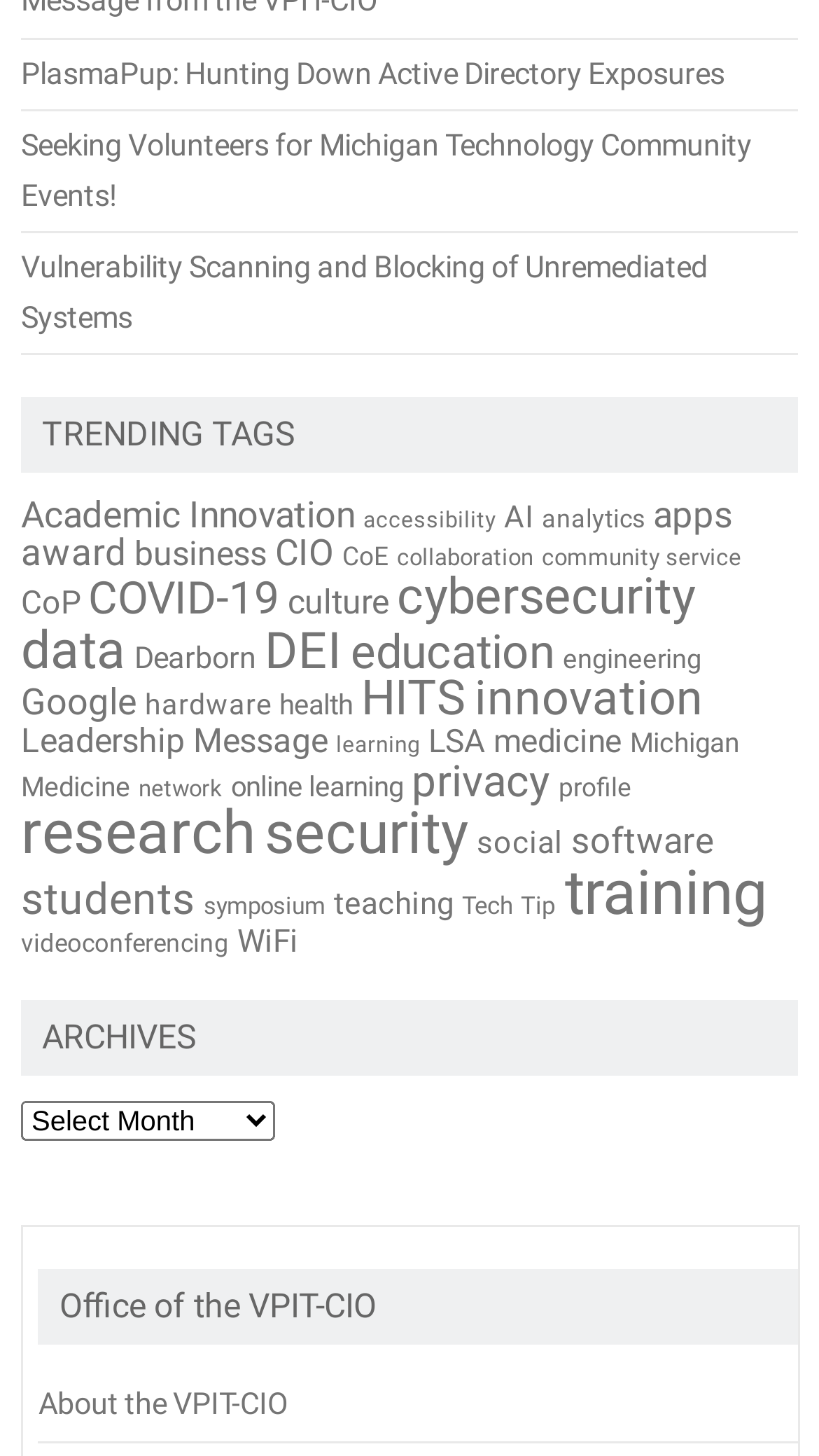Please determine the bounding box coordinates of the clickable area required to carry out the following instruction: "go to 'Brady Bunch'". The coordinates must be four float numbers between 0 and 1, represented as [left, top, right, bottom].

None